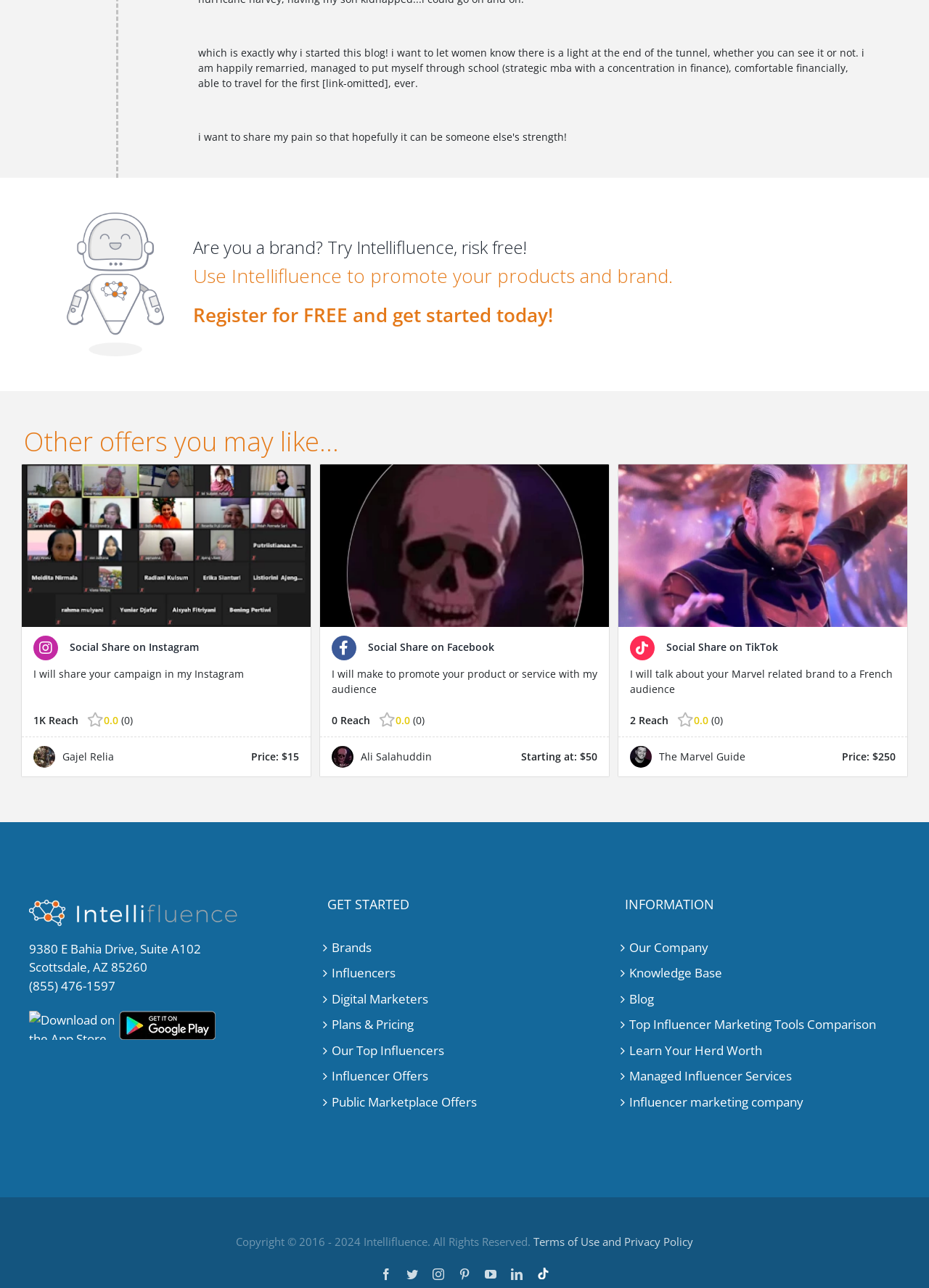Identify the bounding box coordinates of the clickable section necessary to follow the following instruction: "Register for FREE and get started today!". The coordinates should be presented as four float numbers from 0 to 1, i.e., [left, top, right, bottom].

[0.208, 0.236, 0.724, 0.253]